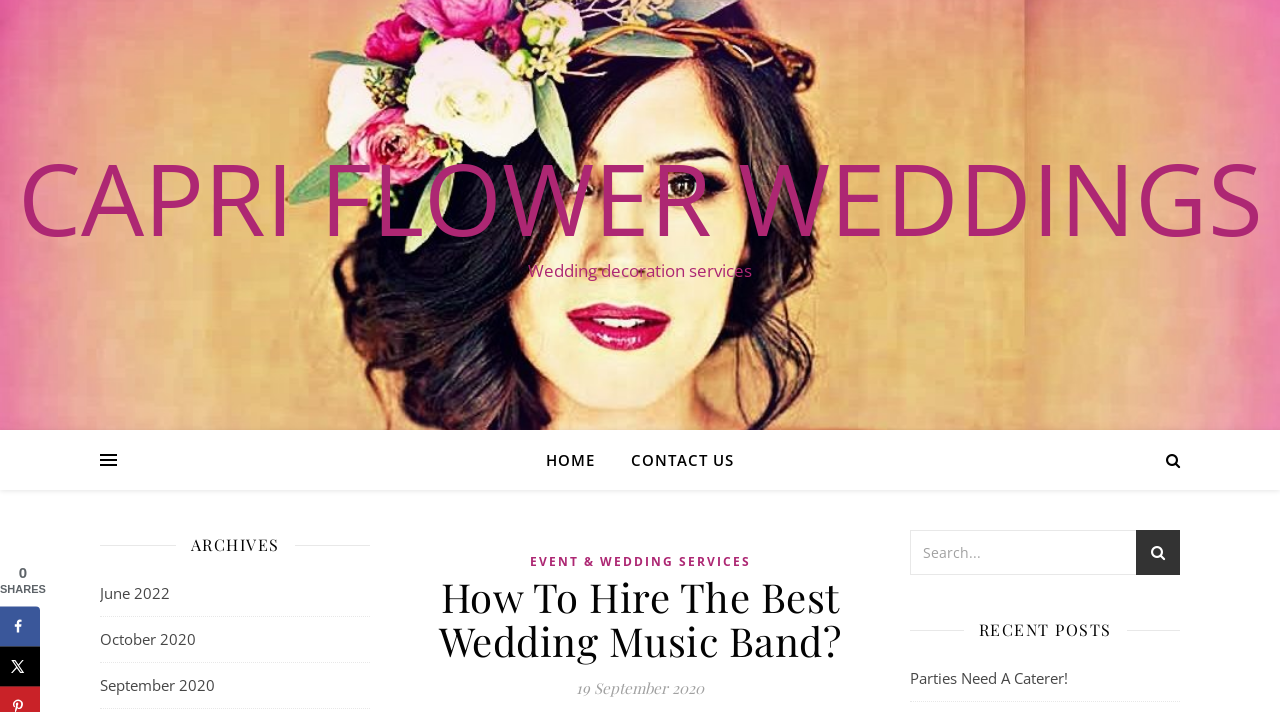Identify and provide the bounding box coordinates of the UI element described: "Home". The coordinates should be formatted as [left, top, right, bottom], with each number being a float between 0 and 1.

[0.427, 0.604, 0.477, 0.688]